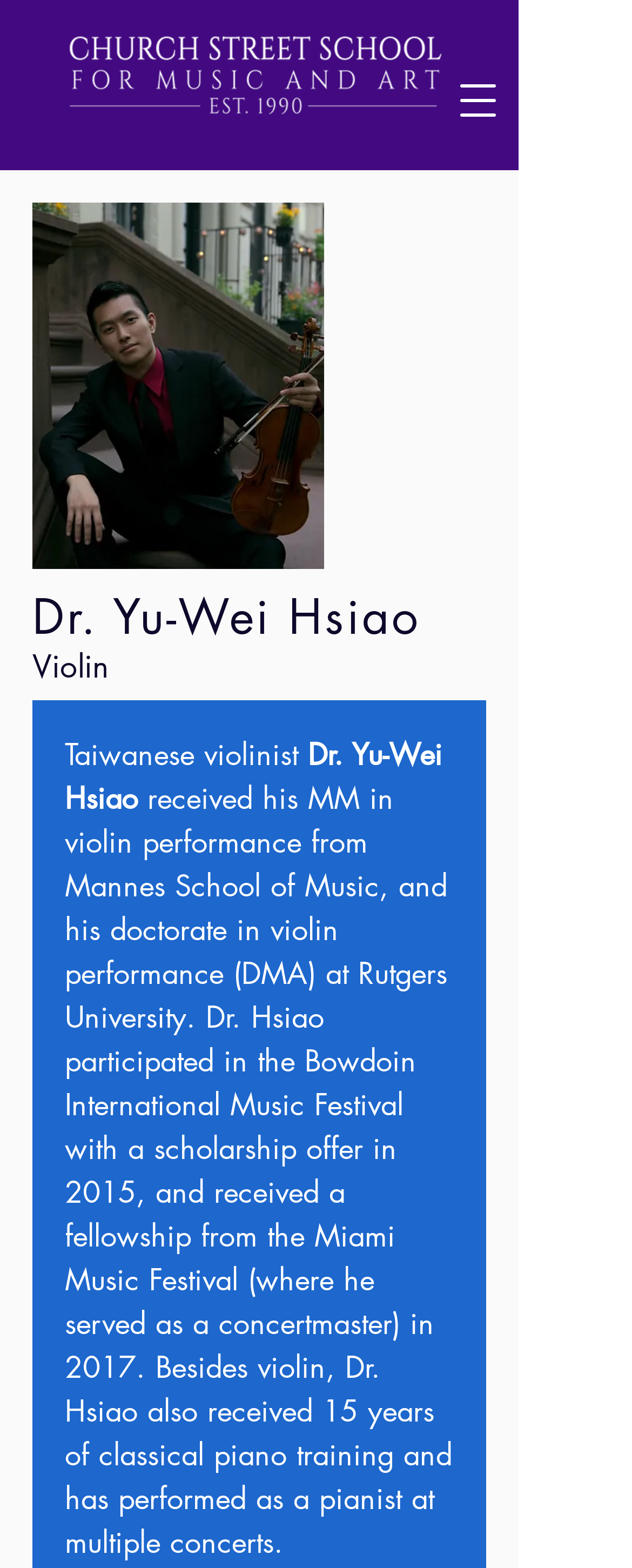Produce an extensive caption that describes everything on the webpage.

The webpage is about Dr. Yu-Wei Hsiao, a Taiwanese violinist. At the top right corner, there is a button to open a navigation menu. Below the button, there is a headshot of Dr. Hsiao, a mid-adult man, taking up about half of the screen width. 

To the right of the headshot, there is a heading with Dr. Hsiao's name. Below the heading, there is a brief description of Dr. Hsiao as a violinist. Further down, there is a longer paragraph detailing Dr. Hsiao's educational background, including his Master's degree from Mannes School of Music and his doctorate from Rutgers University, as well as his participation in several music festivals.